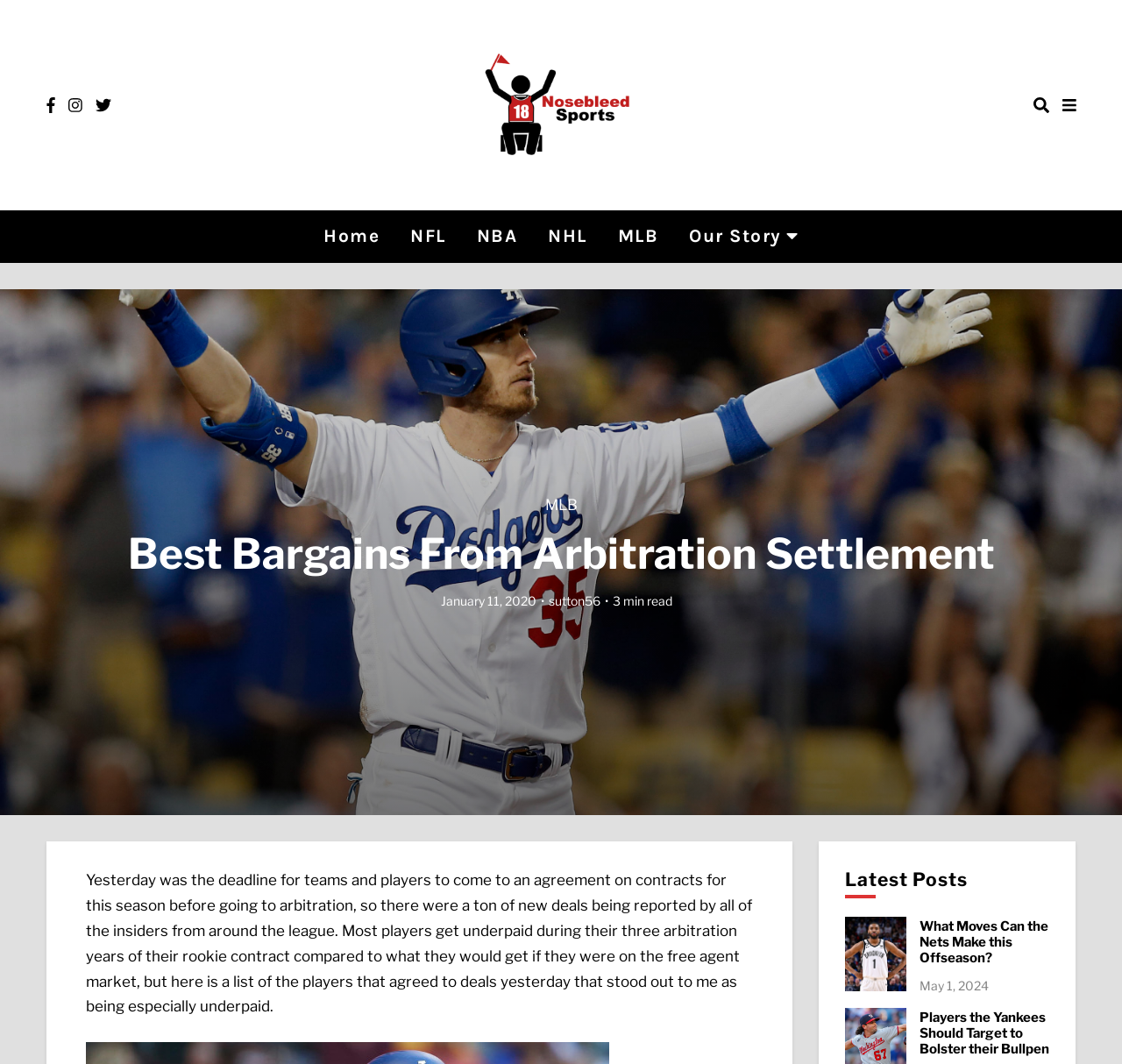Respond concisely with one word or phrase to the following query:
What is the title of the latest post?

What Moves Can the Nets Make this Offseason?